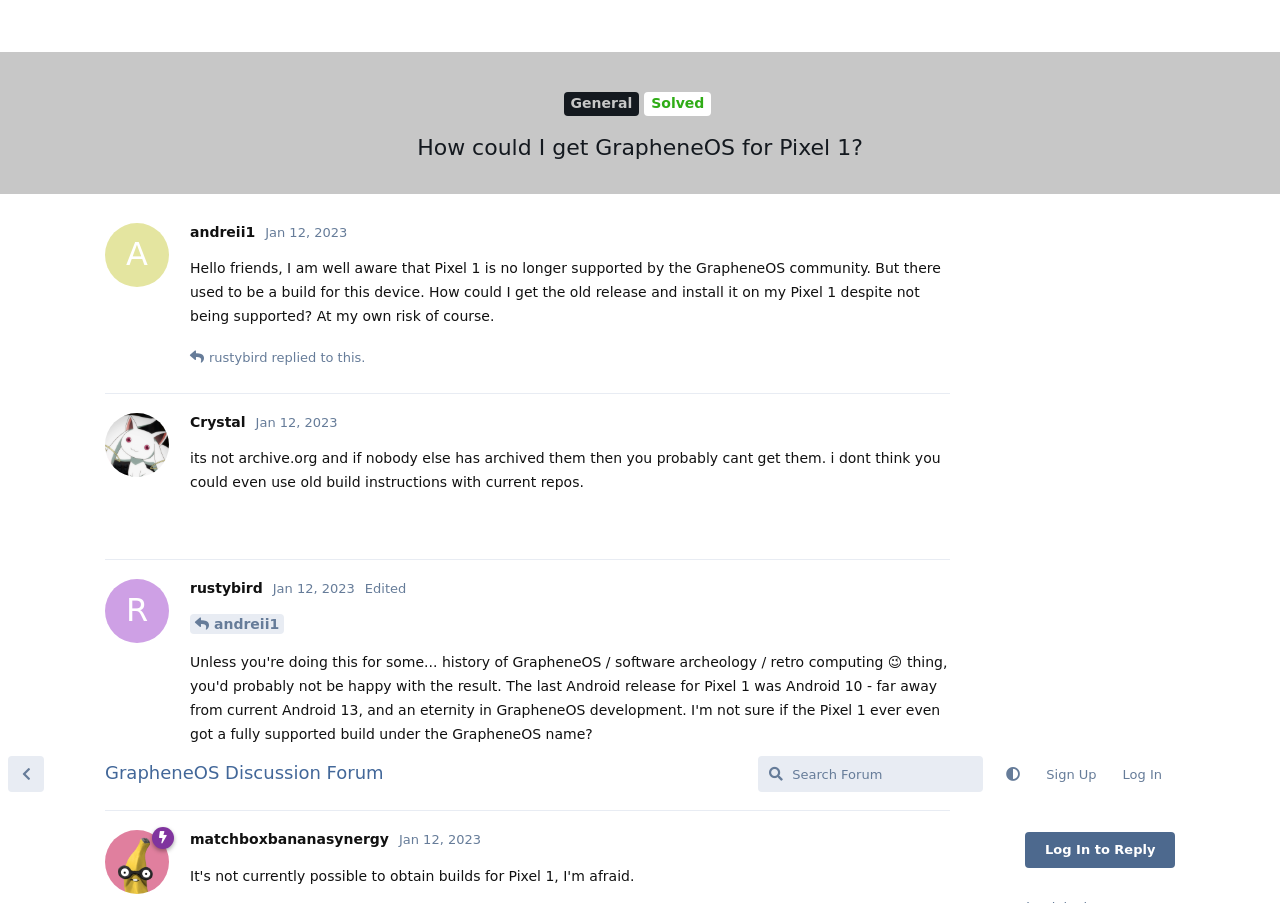What is the name of the discussion forum?
Please answer the question with a single word or phrase, referencing the image.

GrapheneOS Discussion Forum